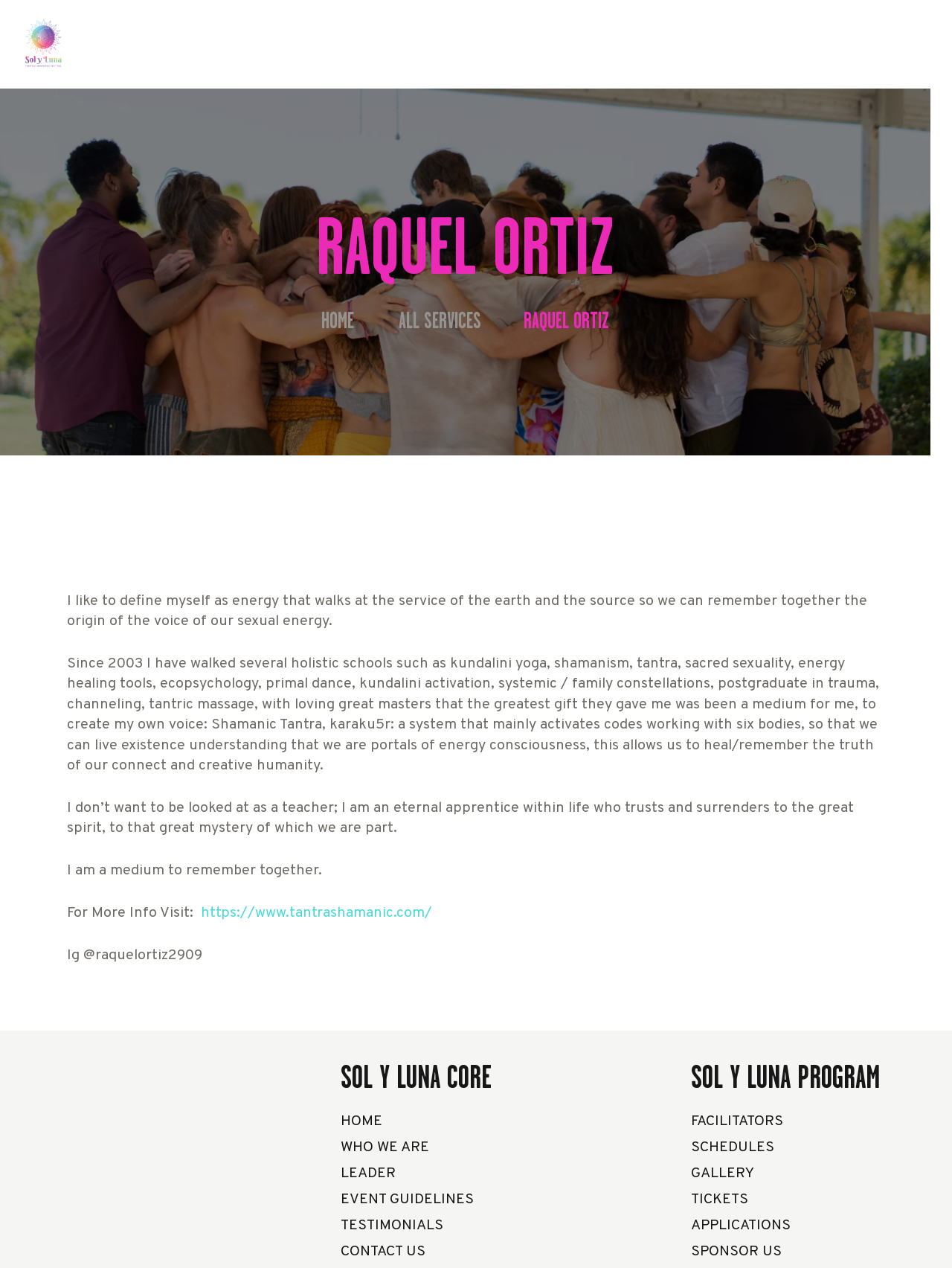Extract the bounding box coordinates for the HTML element that matches this description: "FACILITATORS". The coordinates should be four float numbers between 0 and 1, i.e., [left, top, right, bottom].

[0.726, 0.878, 0.823, 0.892]